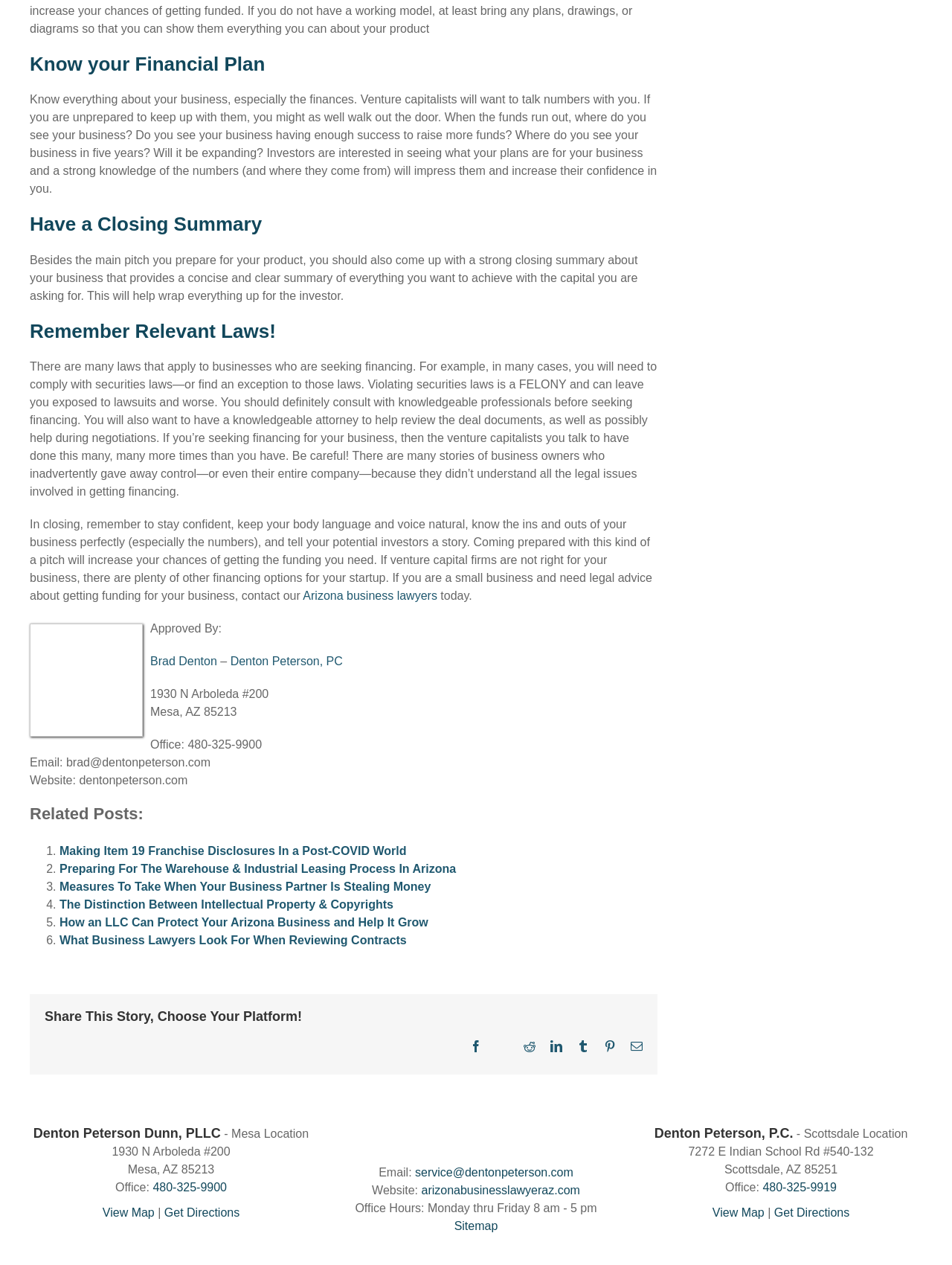Please identify the bounding box coordinates for the region that you need to click to follow this instruction: "Click the 'Denton Peterson, PC' link".

[0.242, 0.518, 0.36, 0.528]